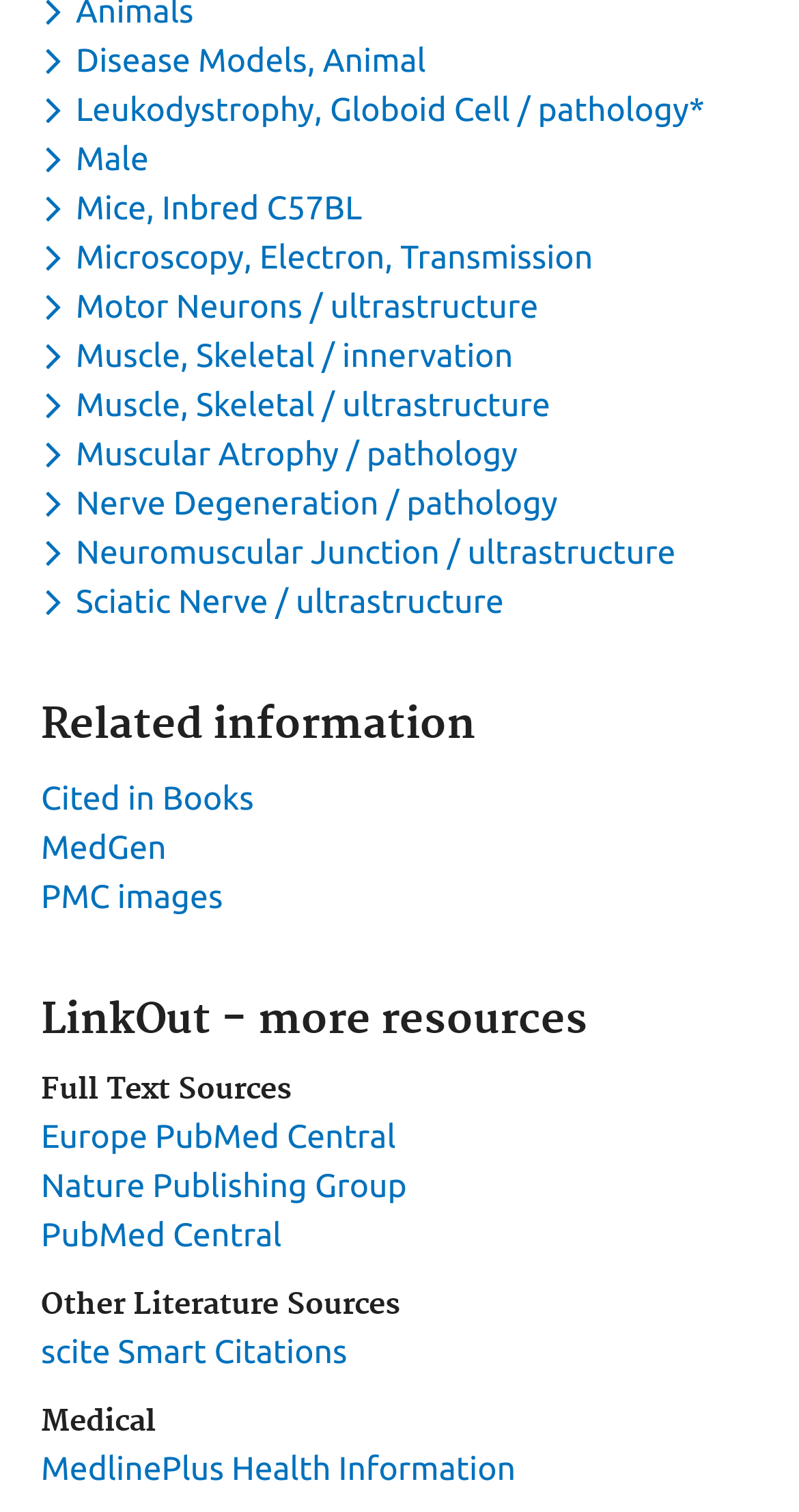Based on the element description Mice, Inbred C57BL, identify the bounding box coordinates for the UI element. The coordinates should be in the format (top-left x, top-left y, bottom-right x, bottom-right y) and within the 0 to 1 range.

[0.051, 0.125, 0.466, 0.15]